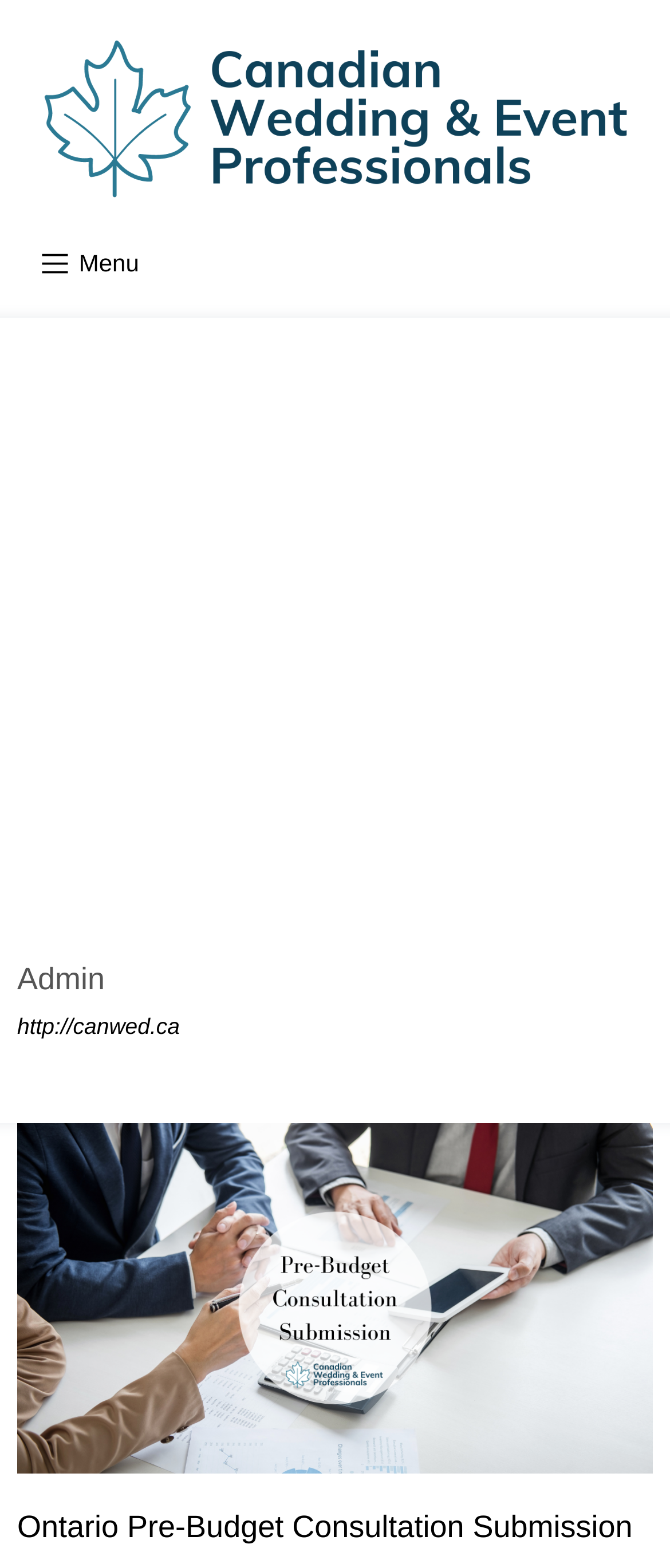Examine the screenshot and answer the question in as much detail as possible: How many links are there in the main content area?

There are two links in the main content area of the webpage, one with the text 'Ontario Pre-Budget Consultation Submission' and another without any text.